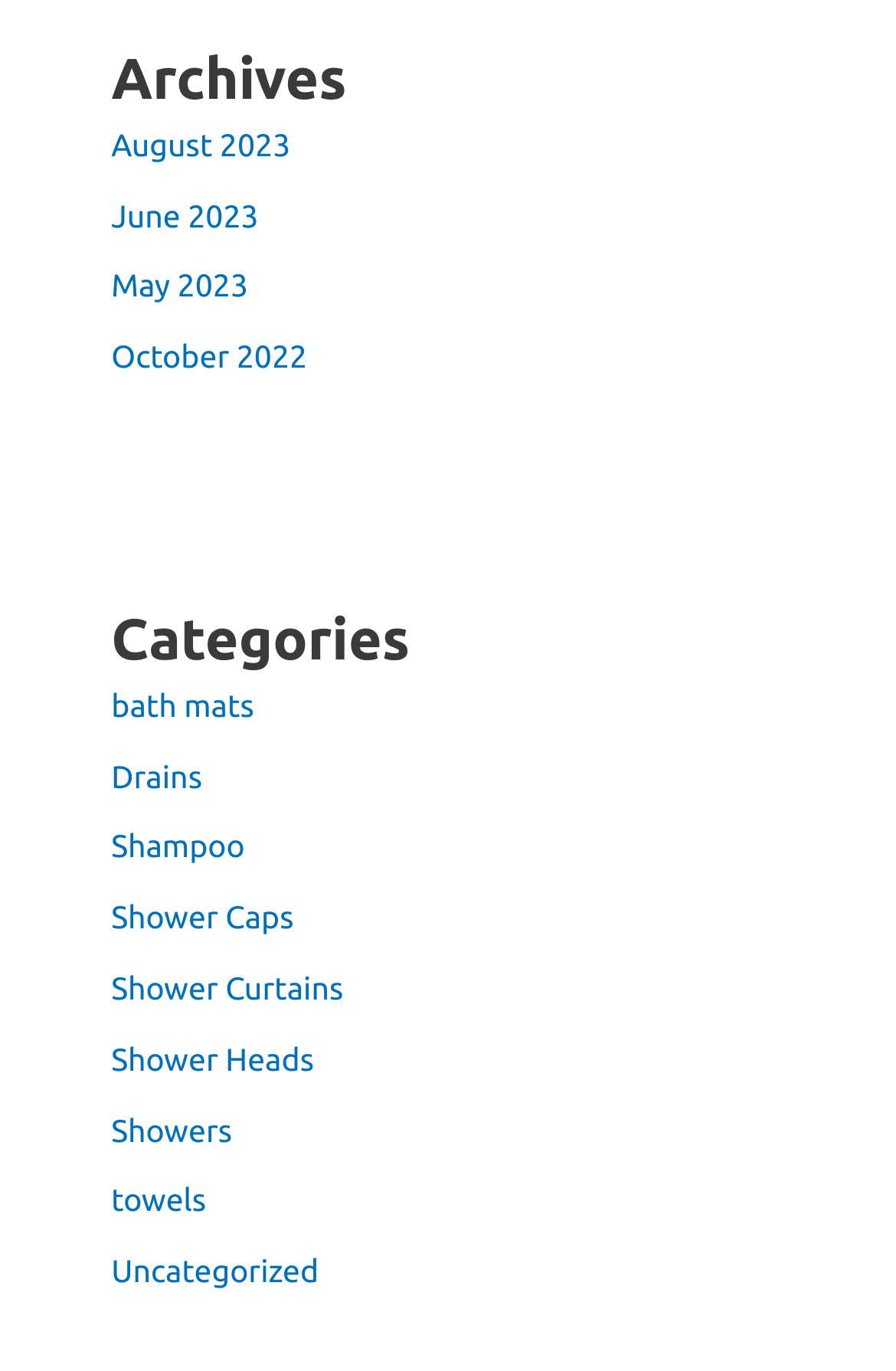Based on the image, please respond to the question with as much detail as possible:
Is there a category for 'Uncategorized'?

I looked at the links under the 'Categories' heading and found that there is a category named 'Uncategorized', which suggests that it is a category for uncategorized items.